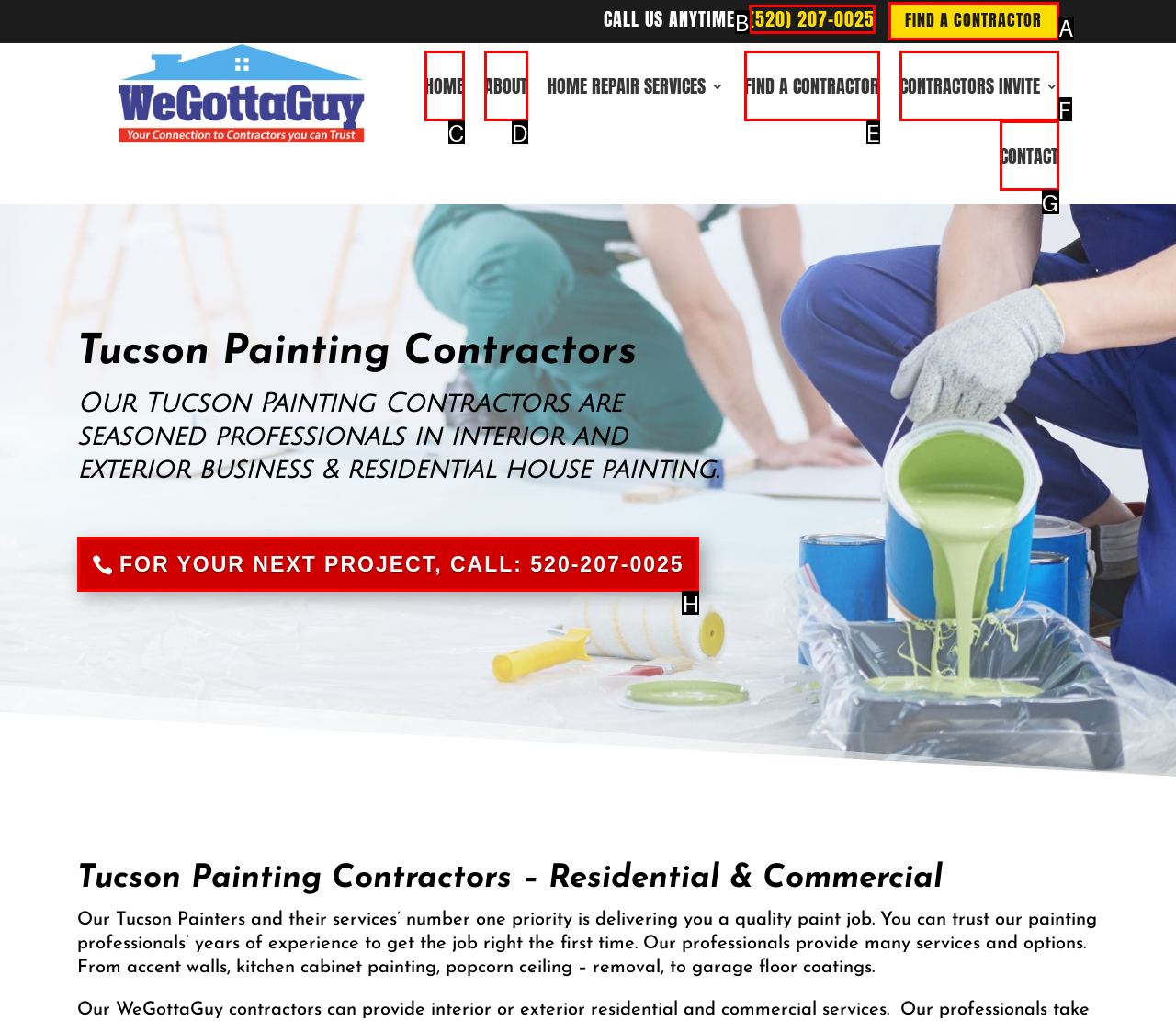From the options shown in the screenshot, tell me which lettered element I need to click to complete the task: Call the phone number.

B